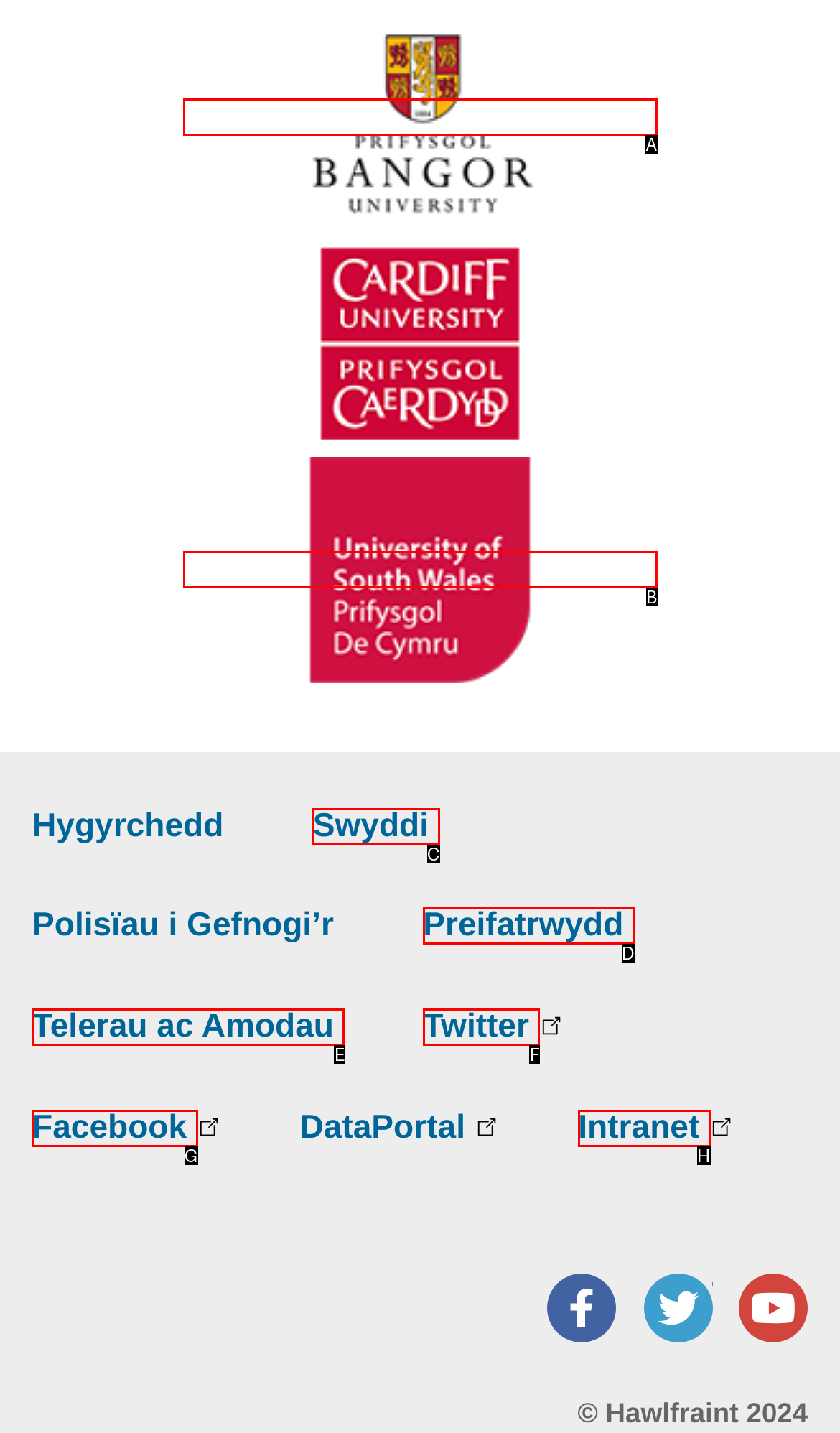Find the option that matches this description: Preifatrwydd
Provide the corresponding letter directly.

D